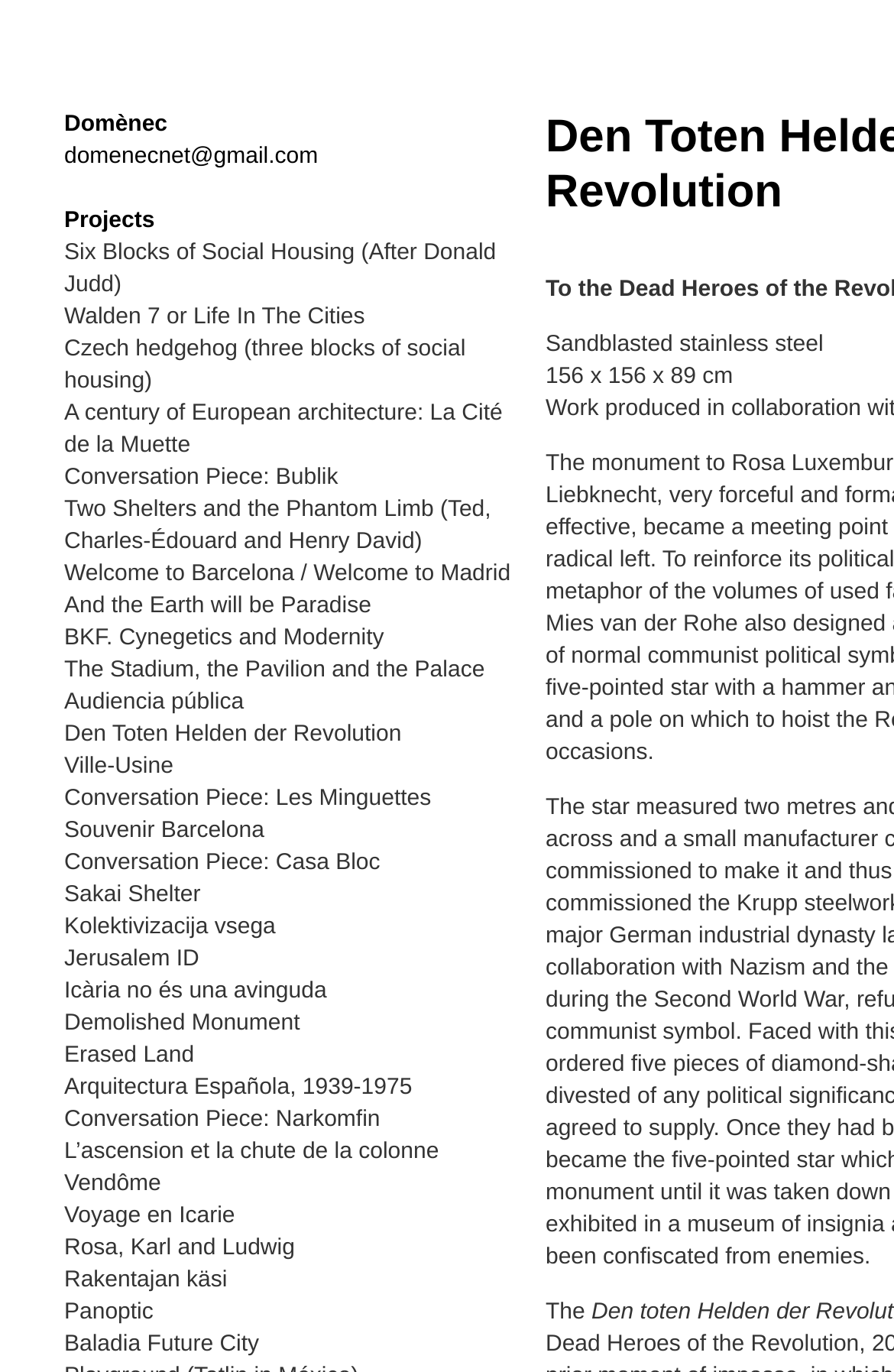What is the name of the artist?
Based on the visual, give a brief answer using one word or a short phrase.

Domènec